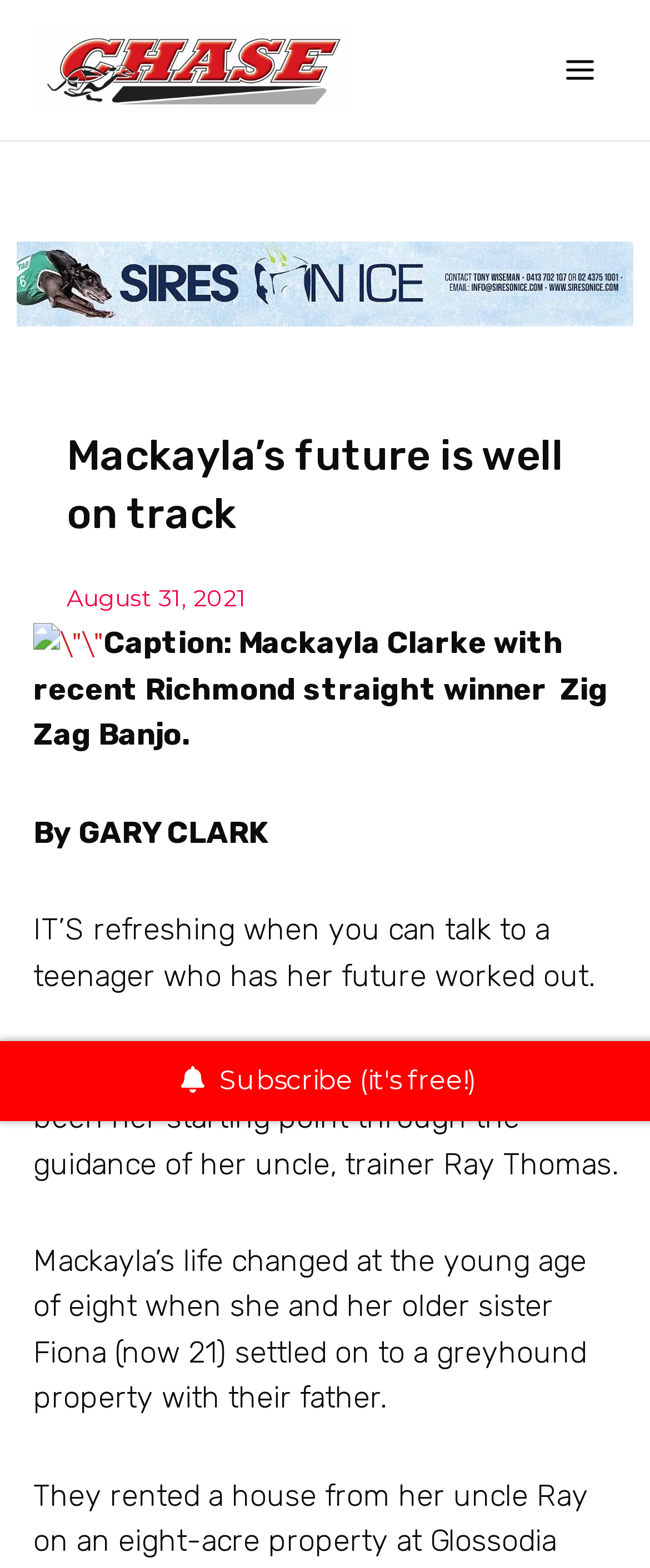Respond to the following question with a brief word or phrase:
What is the relation of Ray Thomas to Mackayla Clarke?

Uncle